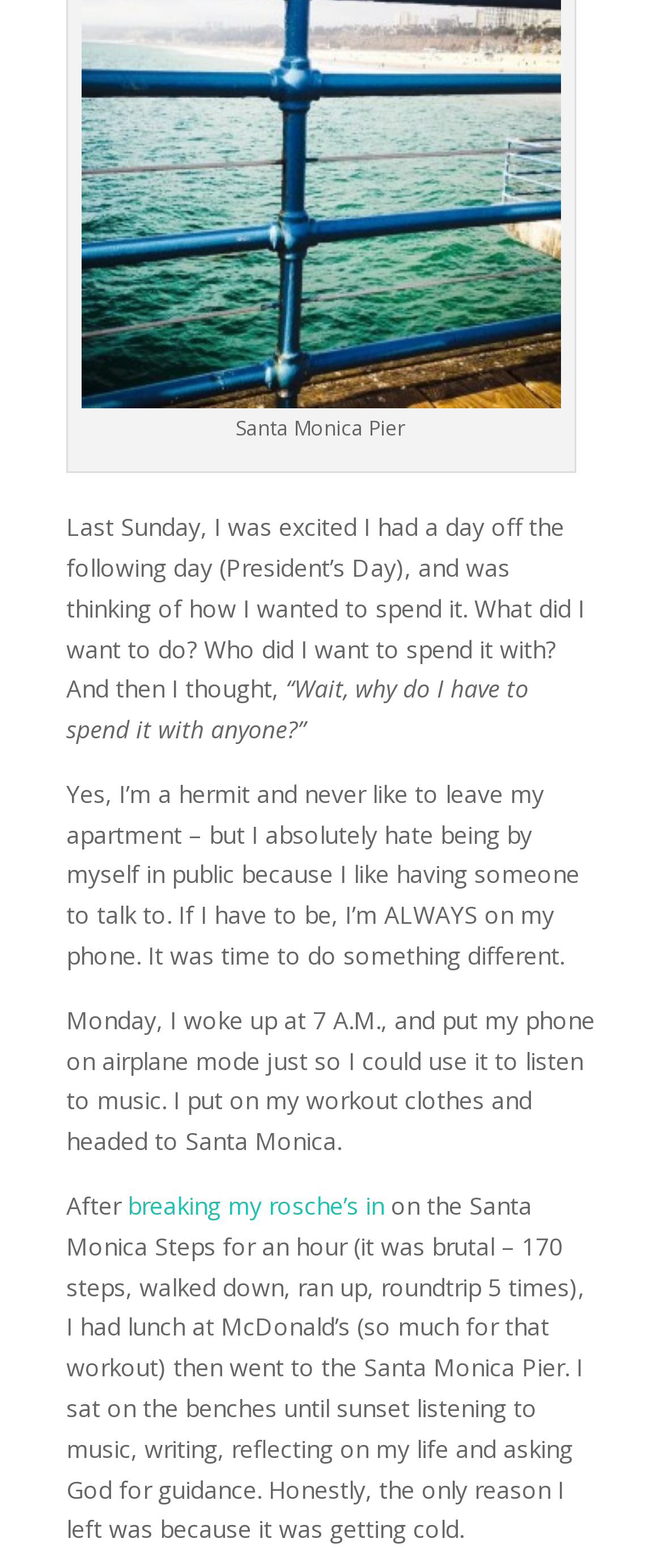Find the bounding box of the UI element described as follows: "breaking my rosche’s in".

[0.192, 0.758, 0.579, 0.779]